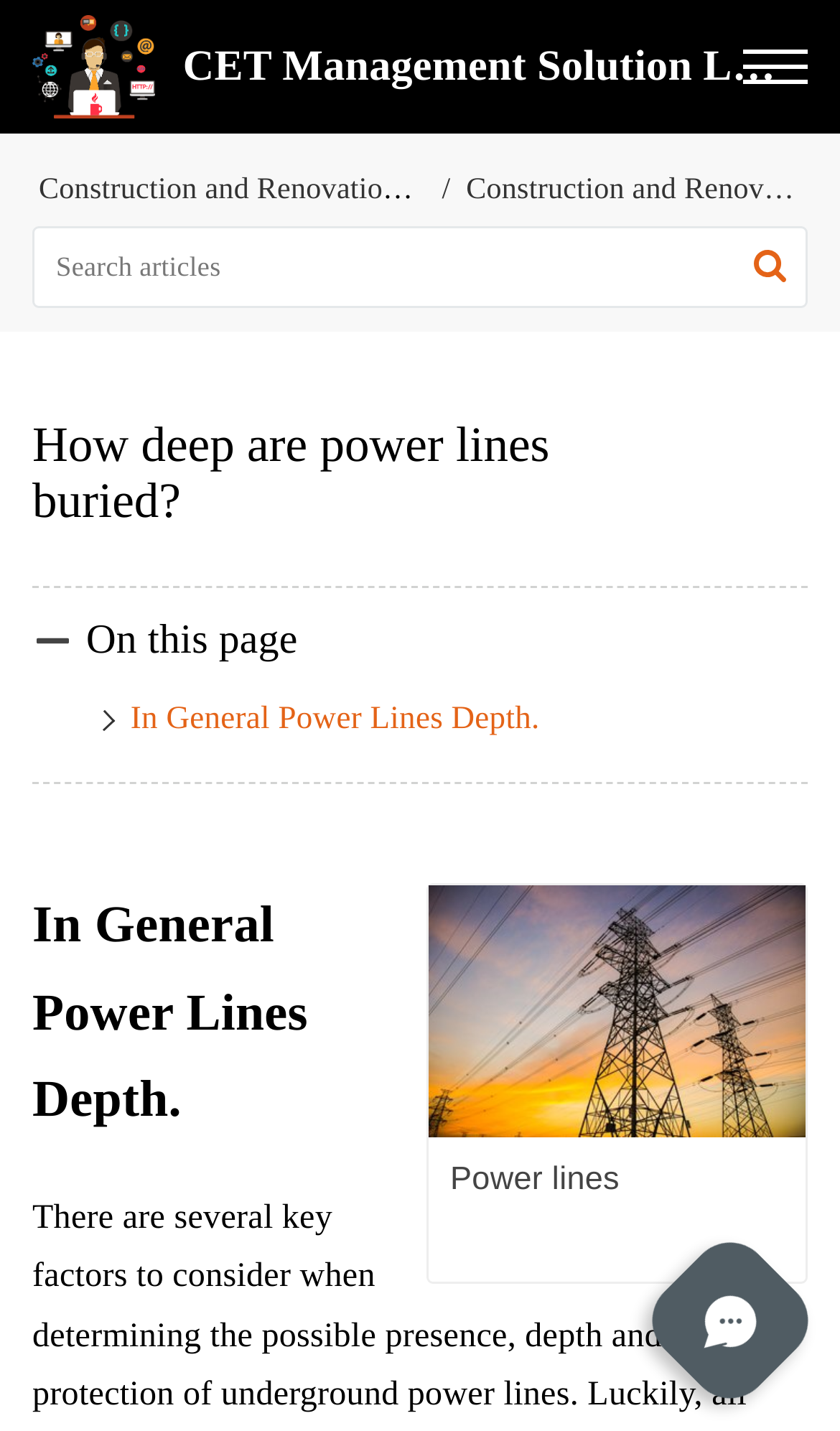What is the title of the first section?
Please give a detailed and elaborate explanation in response to the question.

I found a heading element with the text 'In General Power Lines Depth', which suggests that it is the title of the first section on the webpage.